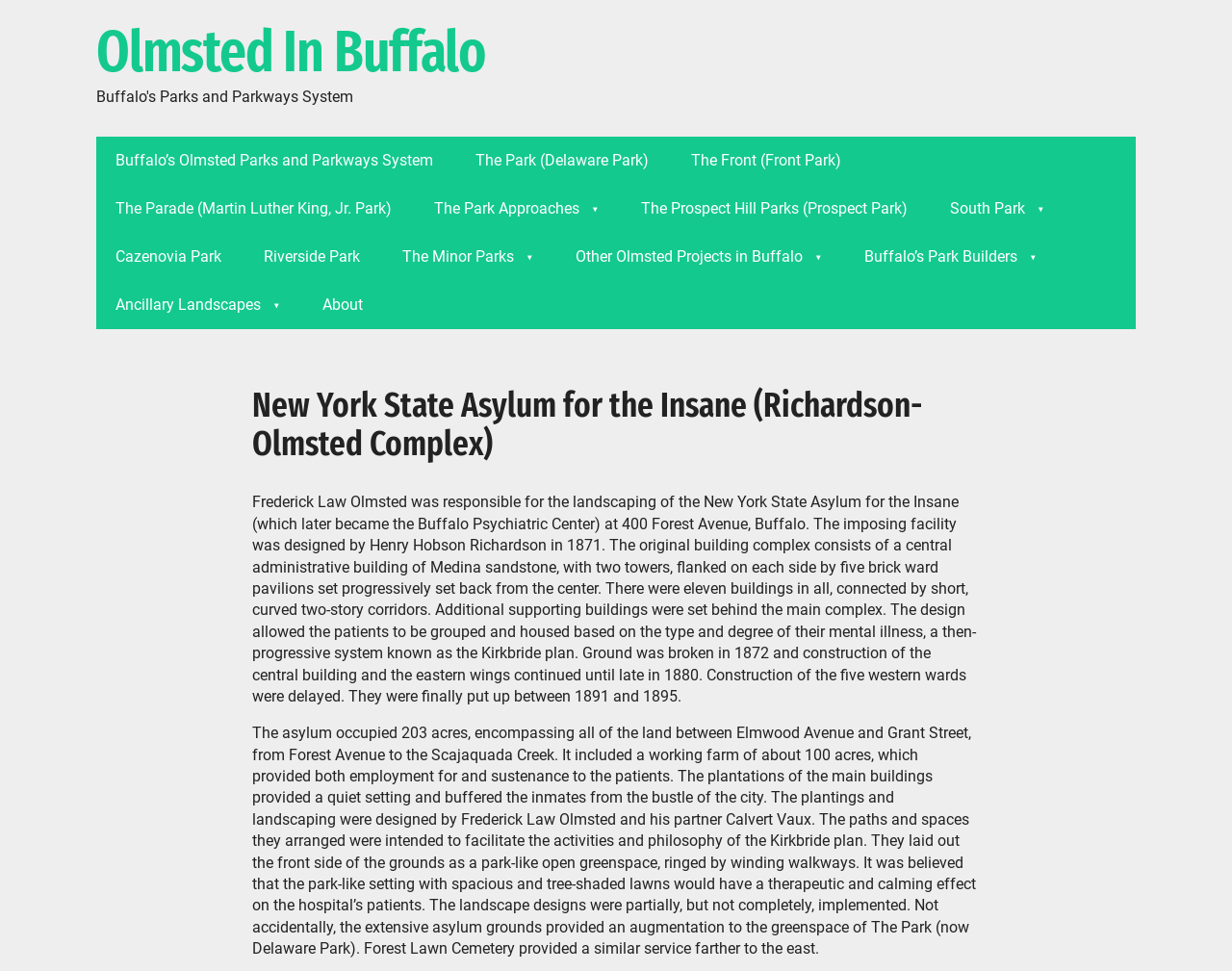Pinpoint the bounding box coordinates of the clickable area needed to execute the instruction: "Open the Red Lake Nation Dispensary iframe". The coordinates should be specified as four float numbers between 0 and 1, i.e., [left, top, right, bottom].

None